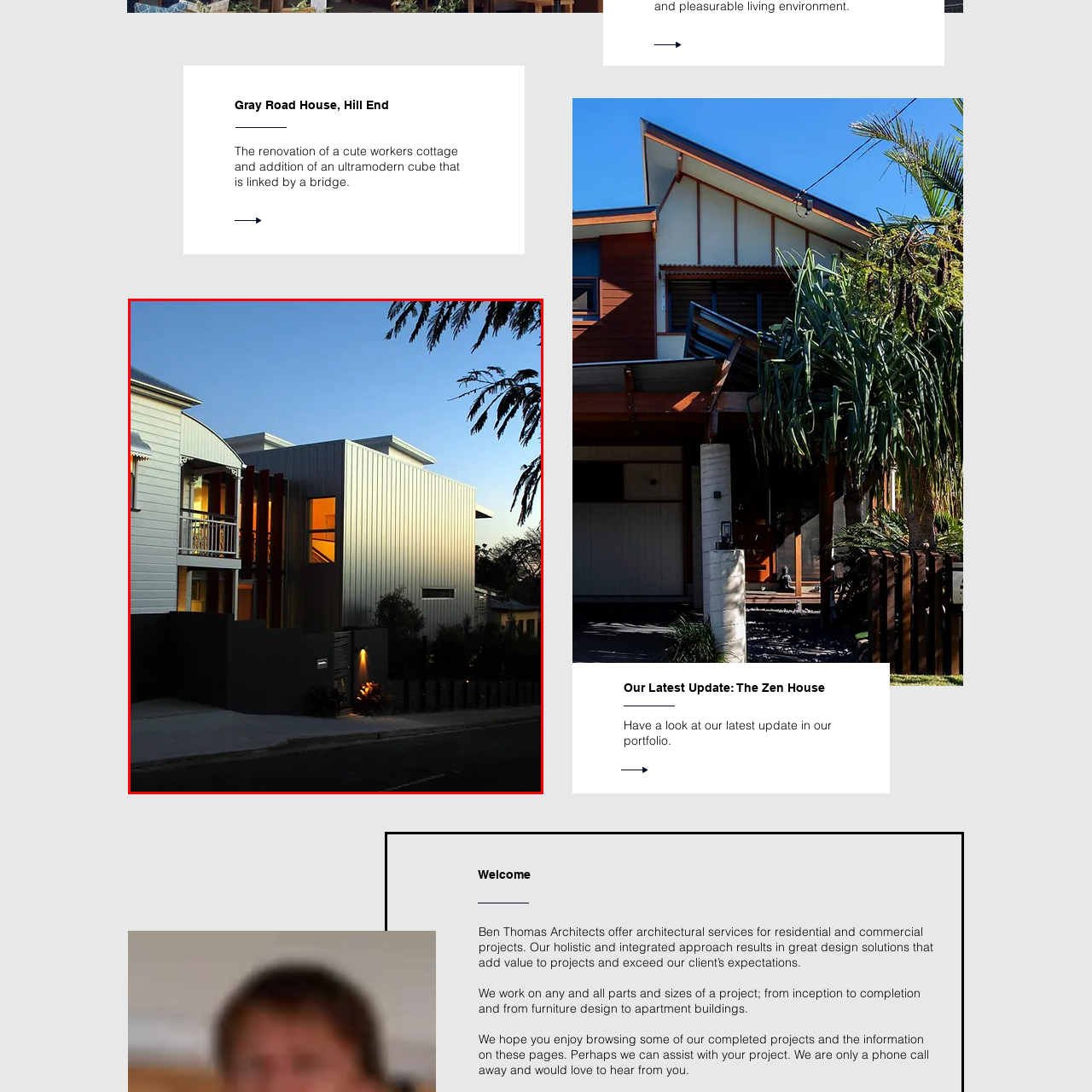What material is used for the cube's cladding?
Inspect the image area bounded by the red box and answer the question with a single word or a short phrase.

Metal